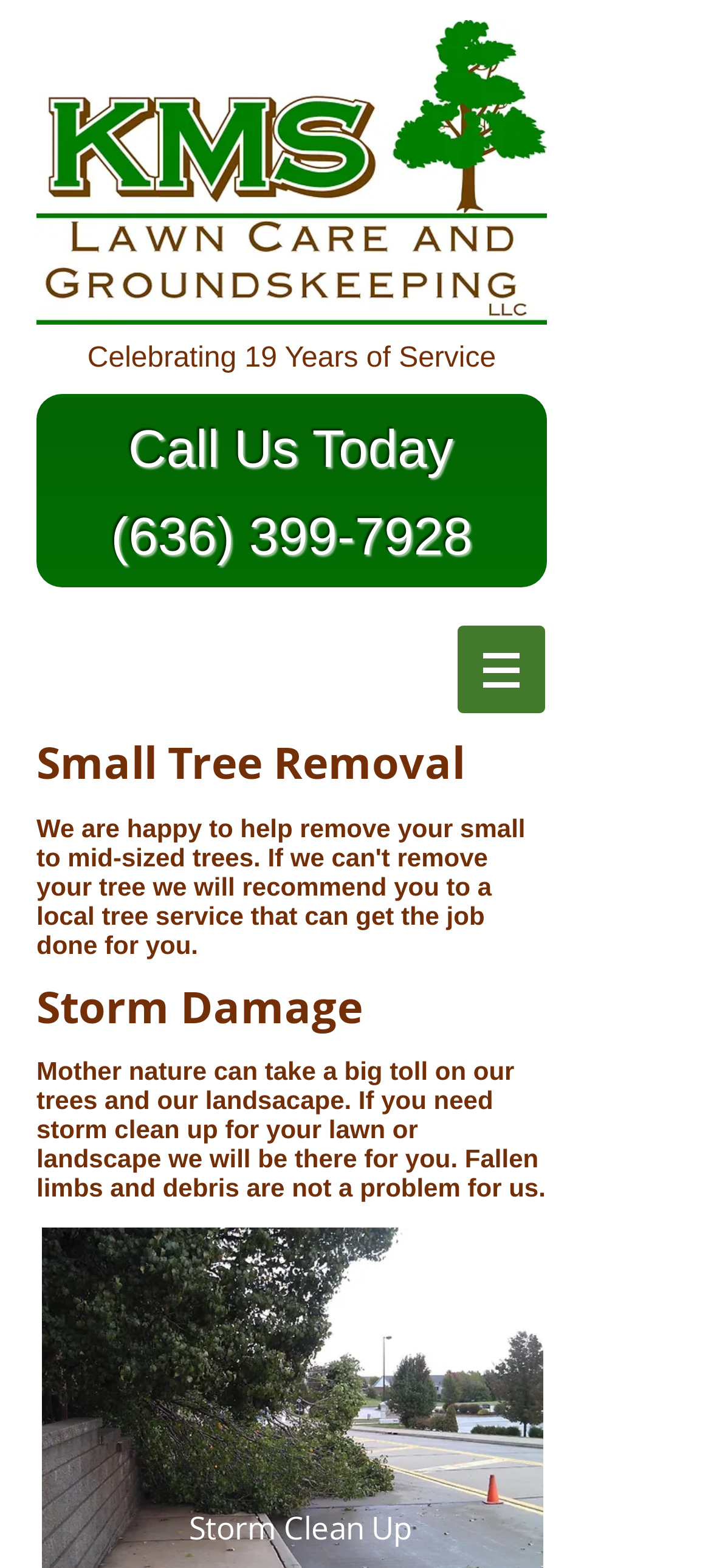From the element description (636) 399-7928, predict the bounding box coordinates of the UI element. The coordinates must be specified in the format (top-left x, top-left y, bottom-right x, bottom-right y) and should be within the 0 to 1 range.

[0.156, 0.325, 0.665, 0.362]